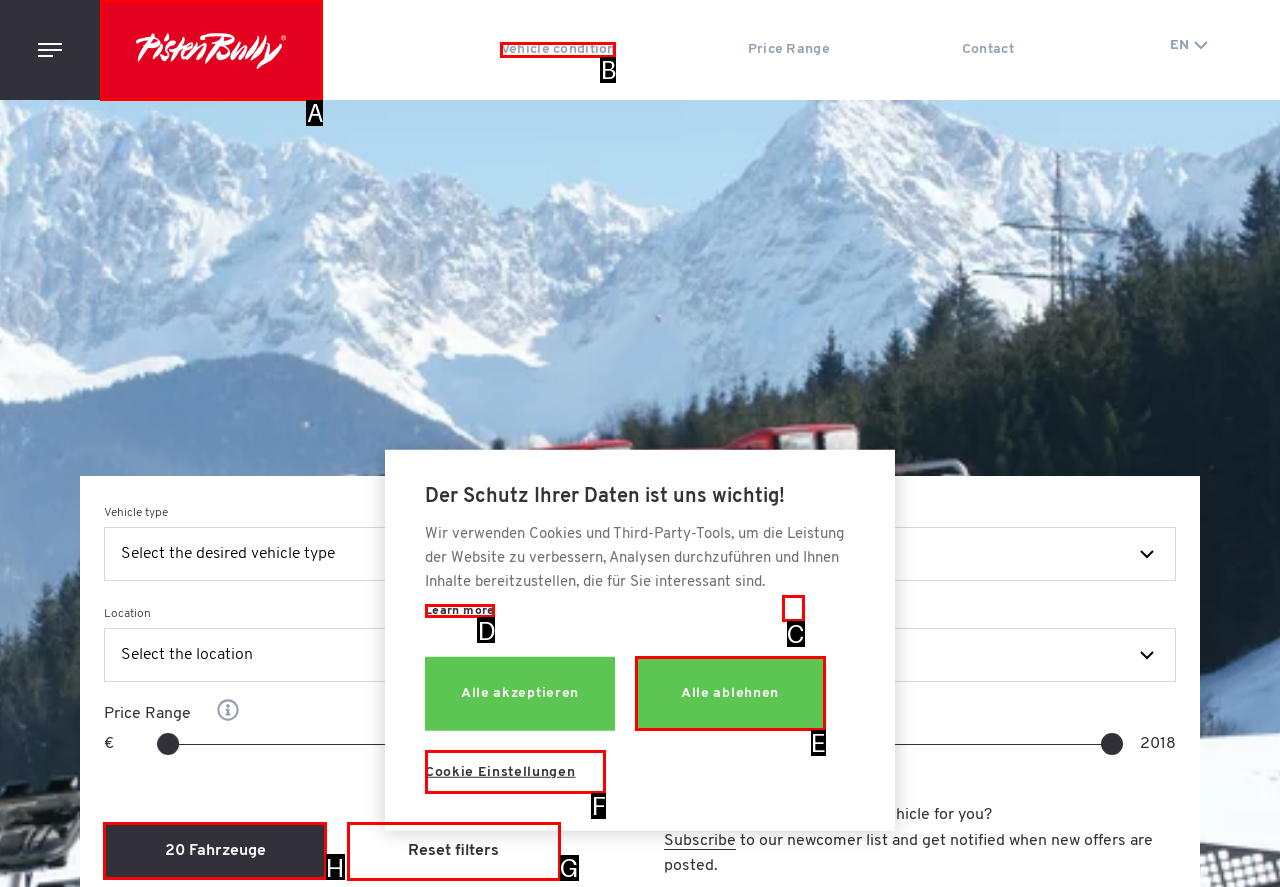Point out the correct UI element to click to carry out this instruction: Click the Facebook icon
Answer with the letter of the chosen option from the provided choices directly.

None